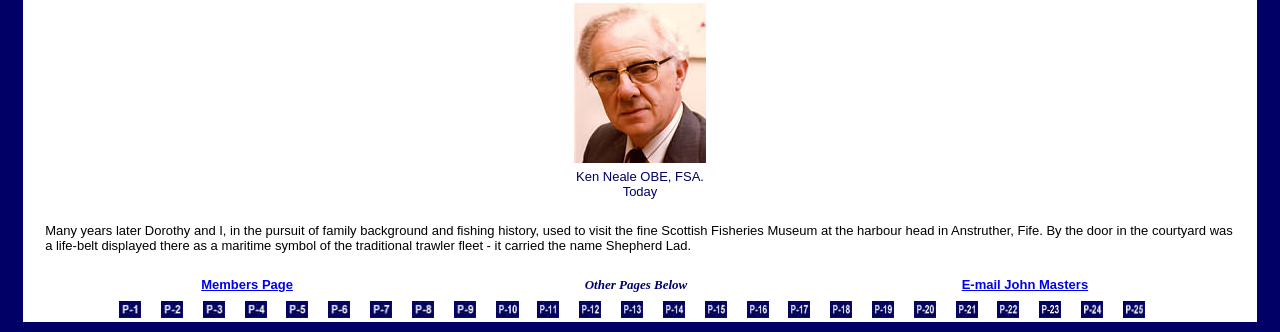Calculate the bounding box coordinates of the UI element given the description: "Members Page".

[0.157, 0.834, 0.229, 0.88]